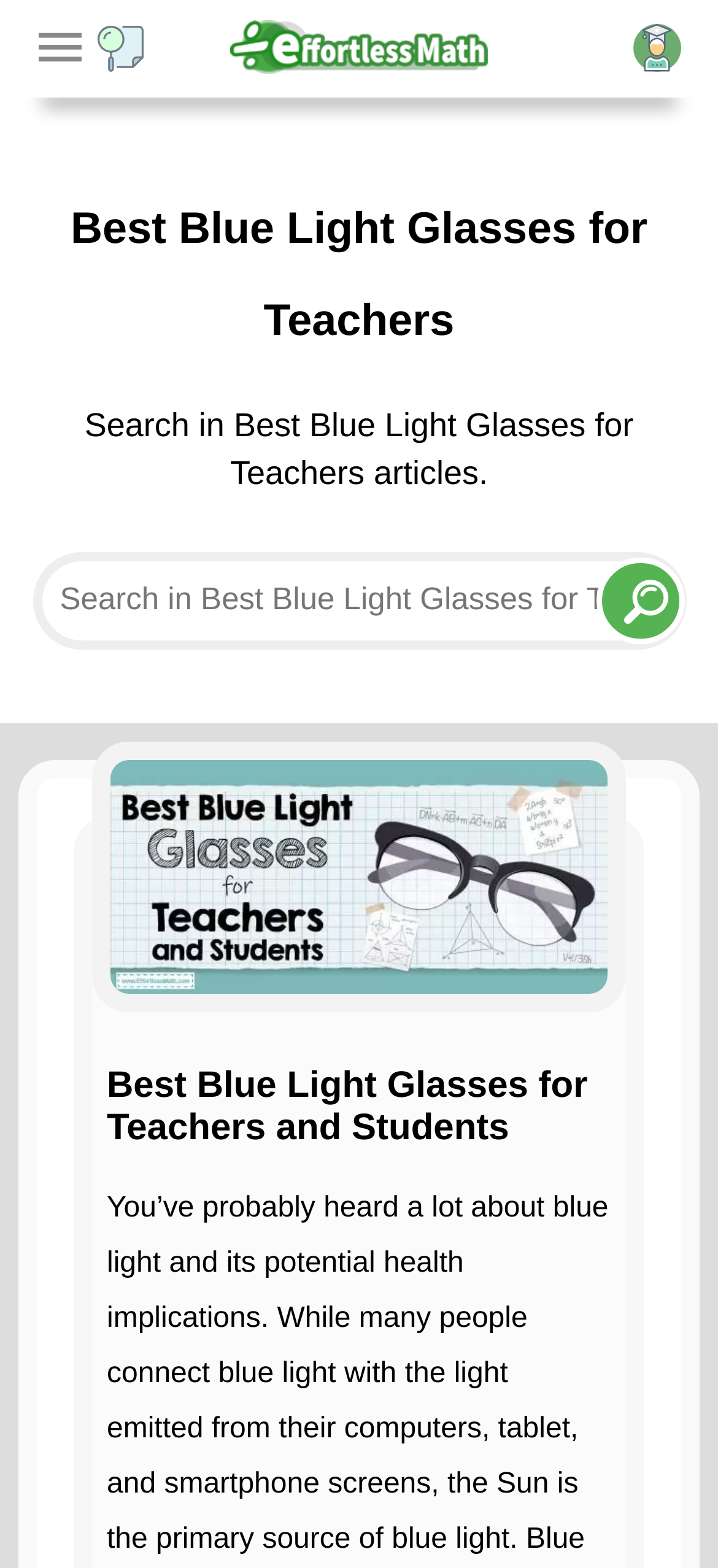Generate the title text from the webpage.

Best Blue Light Glasses for Teachers